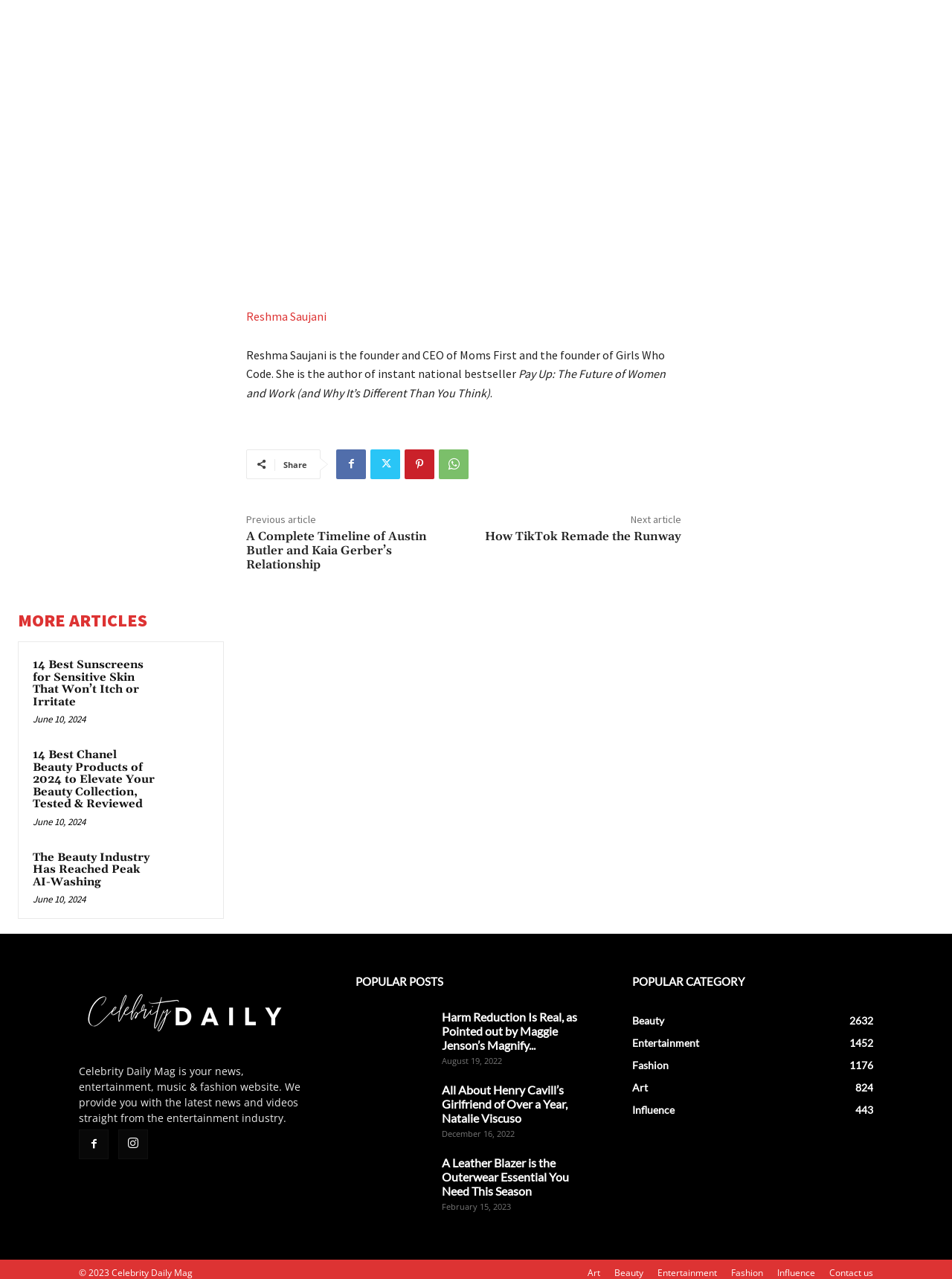Give the bounding box coordinates for this UI element: "Beauty2632". The coordinates should be four float numbers between 0 and 1, arranged as [left, top, right, bottom].

[0.664, 0.793, 0.698, 0.803]